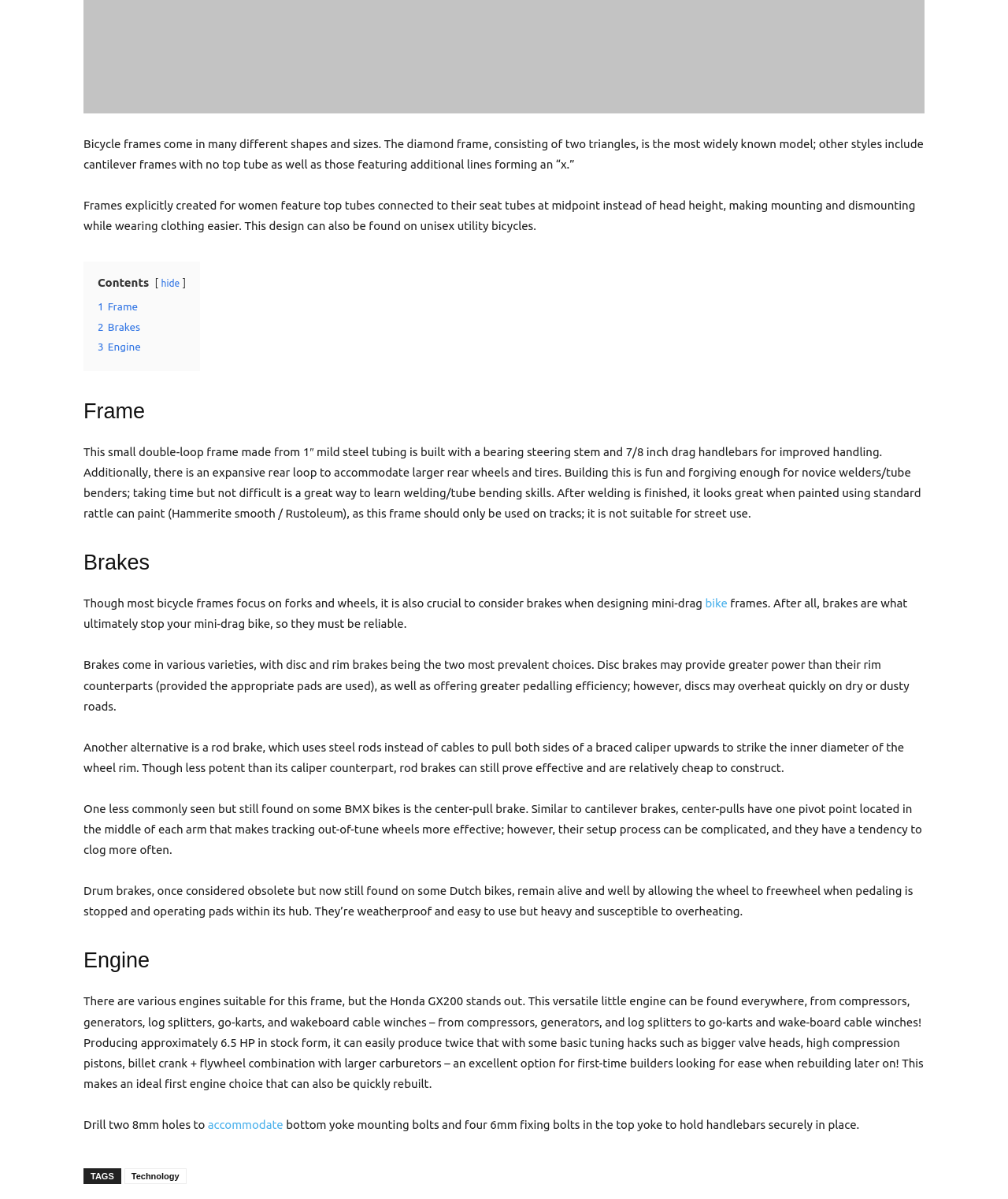What is the recommended engine for this frame?
Please answer the question with a detailed response using the information from the screenshot.

According to the webpage, the Honda GX200 engine is recommended for this frame. The webpage provides information on the engine's features and advantages, including its versatility and ease of rebuilding.